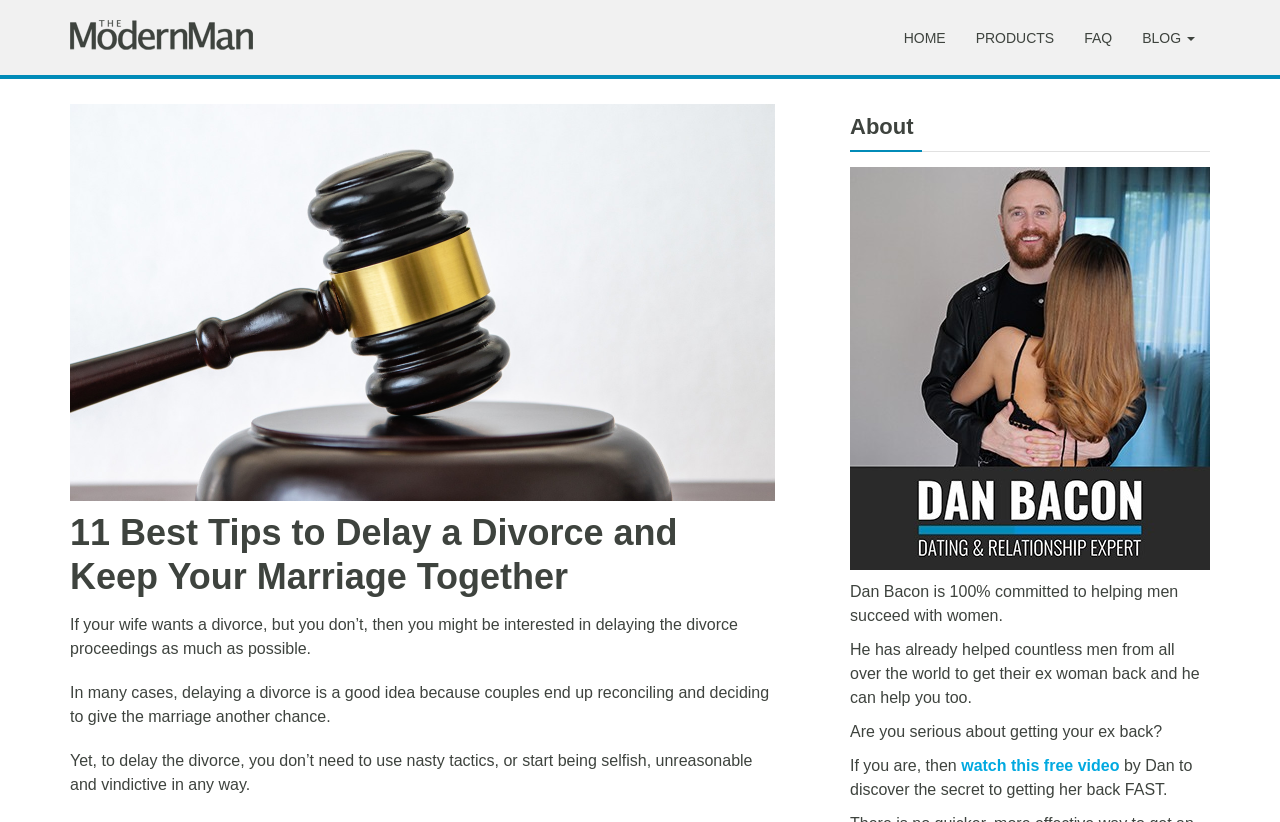Determine the main text heading of the webpage and provide its content.

11 Best Tips to Delay a Divorce and Keep Your Marriage Together